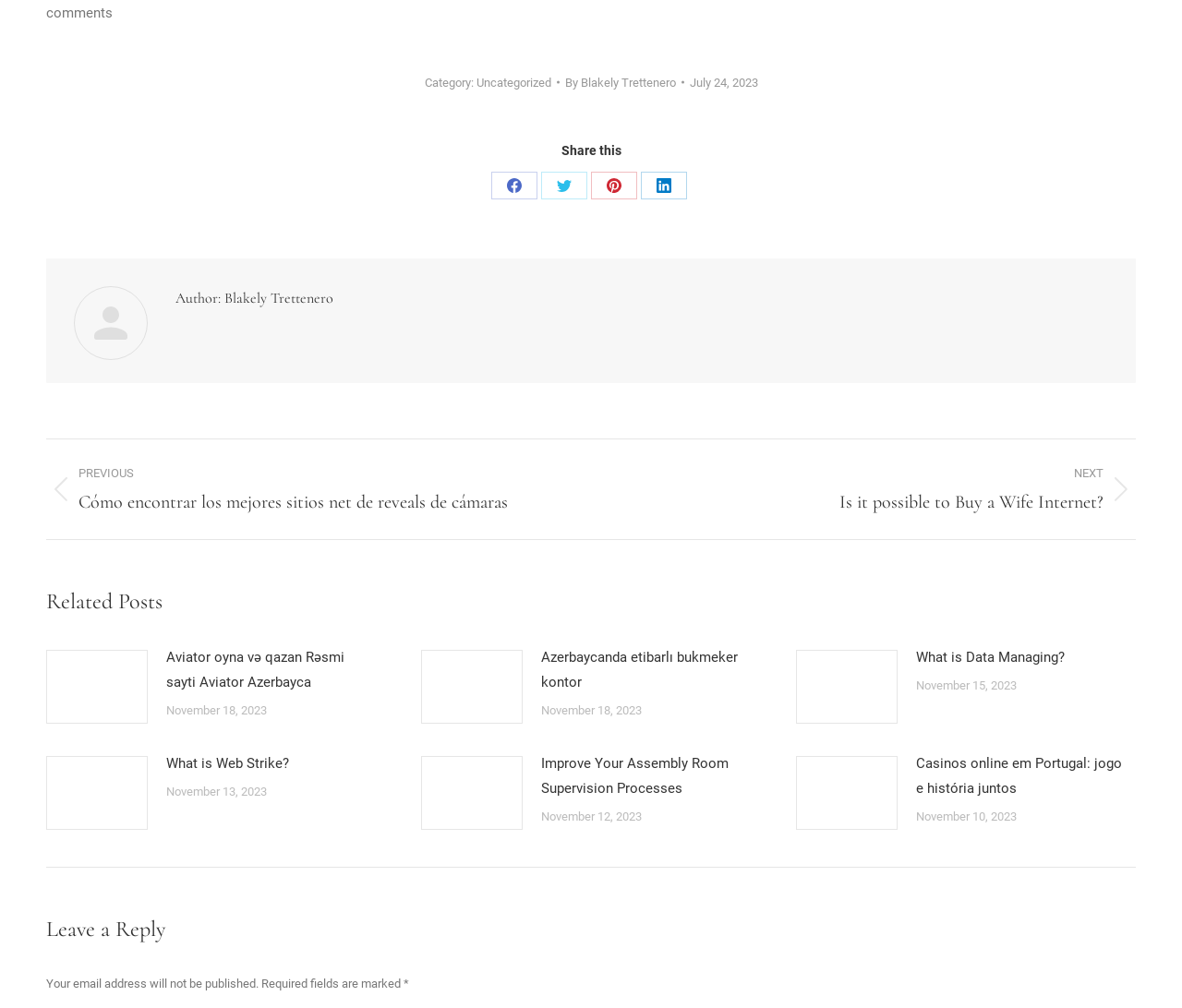How many related posts are shown on the current page?
Kindly answer the question with as much detail as you can.

I found the 'Related Posts' section, which contains four articles with links and images. This suggests that there are four related posts shown on the current page.